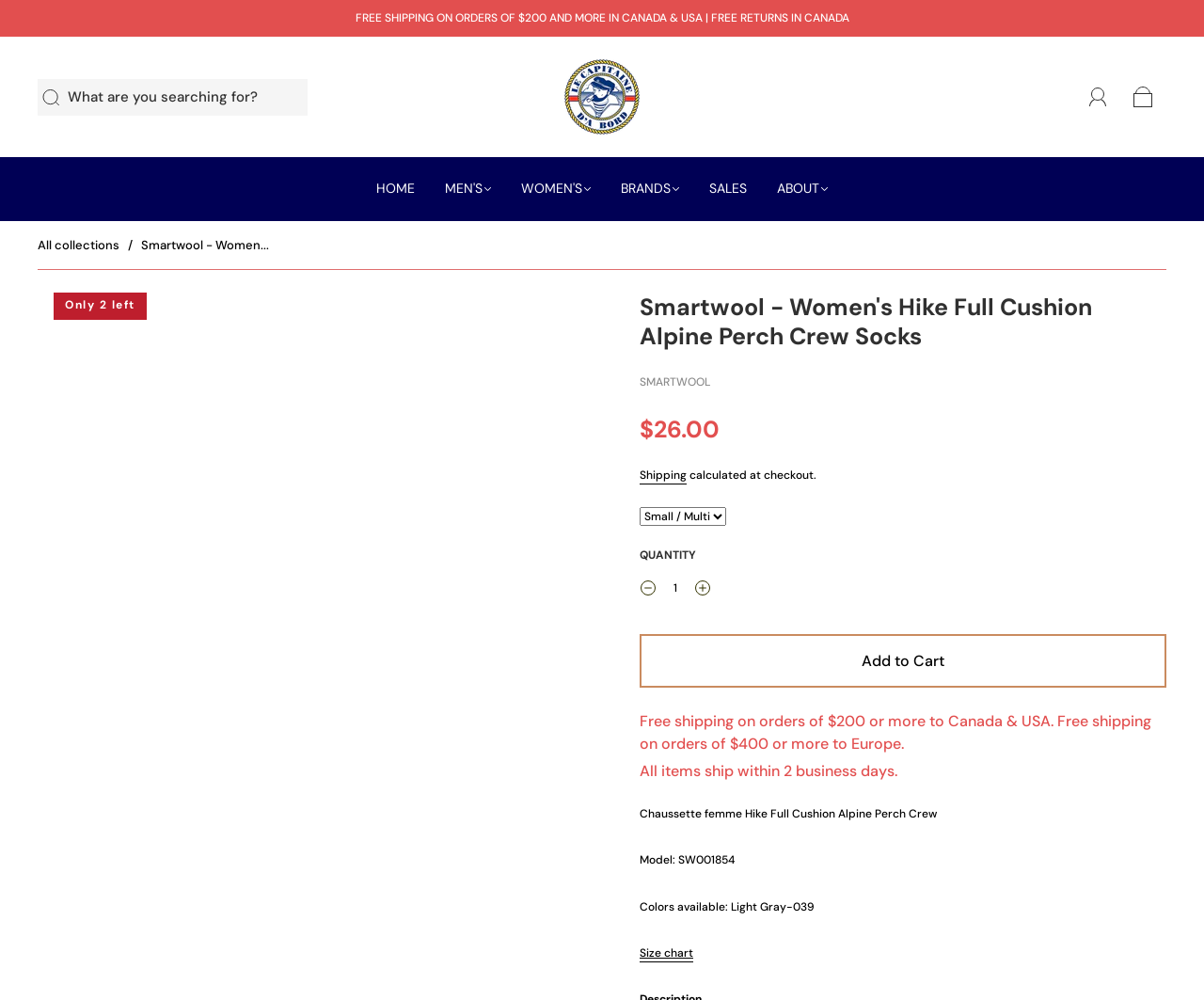What is the model number of the hiking socks?
Kindly give a detailed and elaborate answer to the question.

I found the answer by looking at the StaticText 'Model: SW001854' which is located below the heading 'Chaussette femme Hike Full Cushion Alpine Perch Crew'.